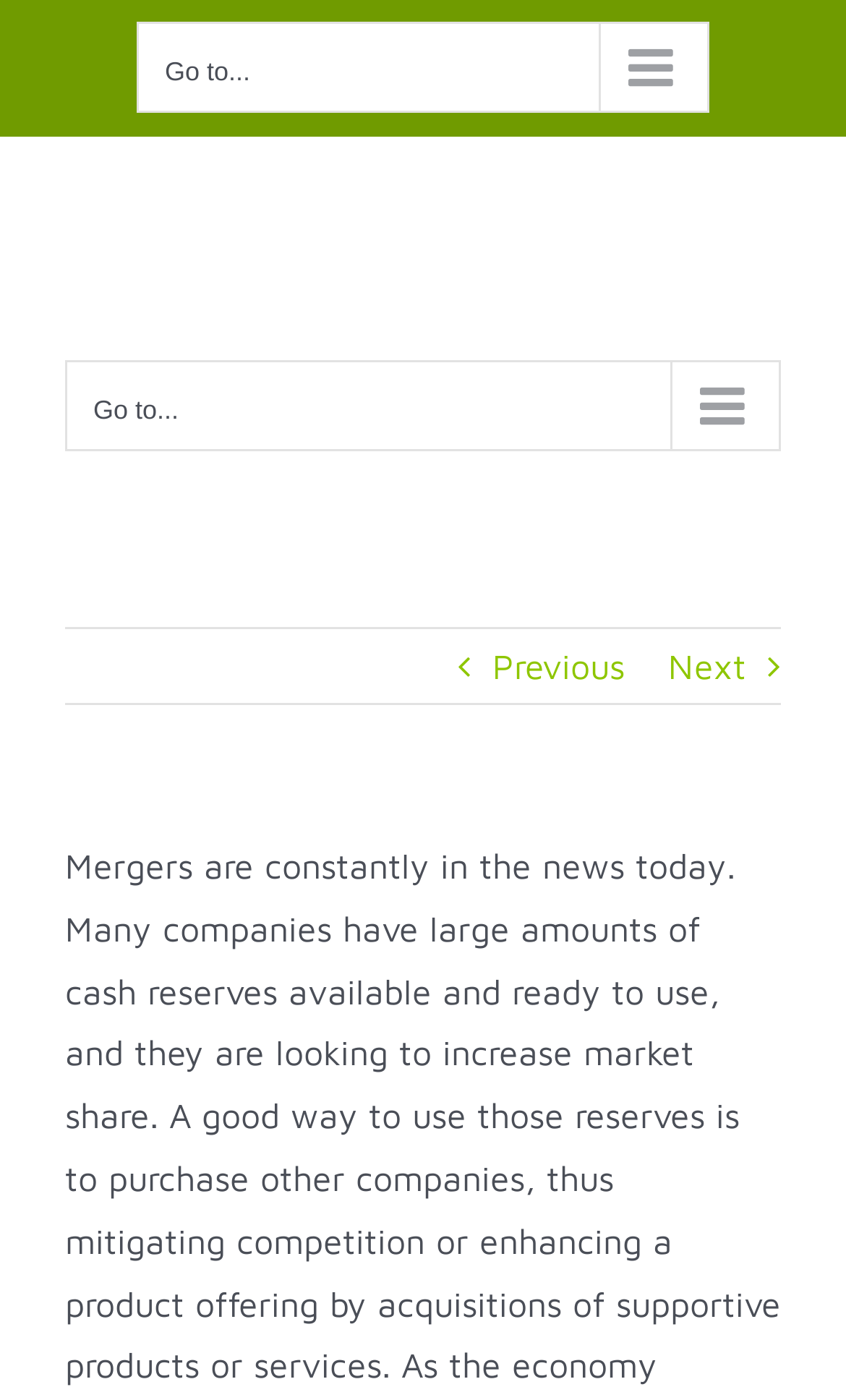Using the given element description, provide the bounding box coordinates (top-left x, top-left y, bottom-right x, bottom-right y) for the corresponding UI element in the screenshot: 37C3: Unlocked (2023)

None